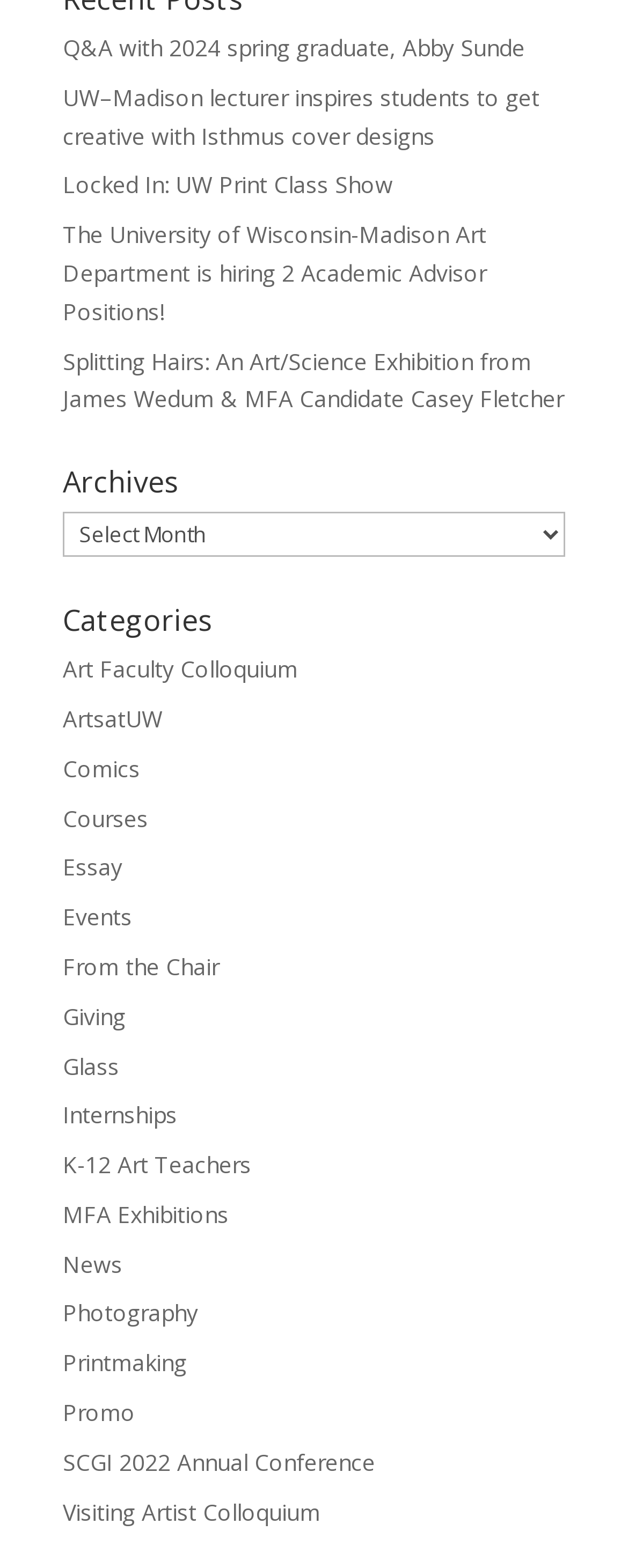Please give the bounding box coordinates of the area that should be clicked to fulfill the following instruction: "Learn about Art Faculty Colloquium". The coordinates should be in the format of four float numbers from 0 to 1, i.e., [left, top, right, bottom].

[0.1, 0.417, 0.474, 0.436]